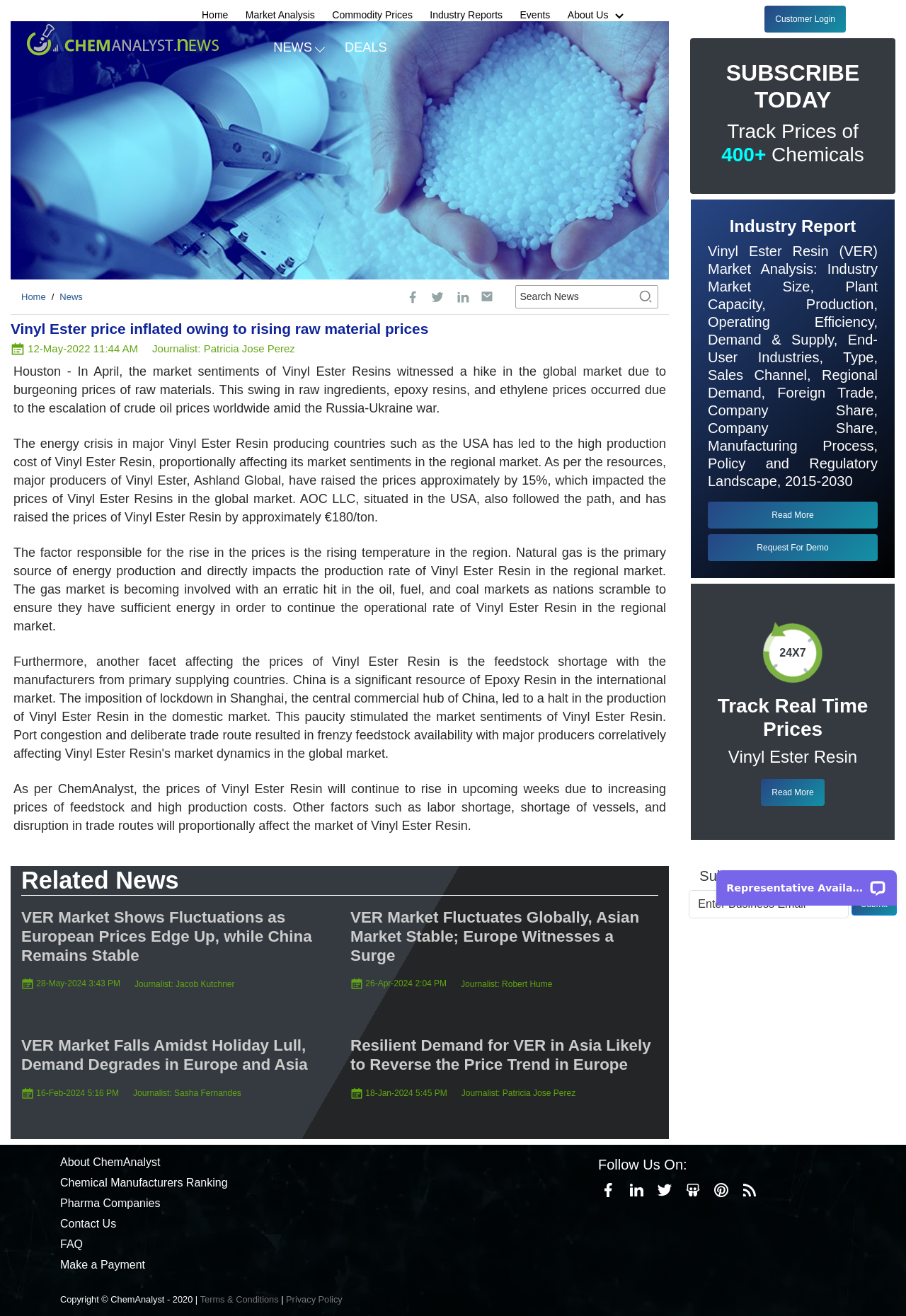Please find the bounding box coordinates in the format (top-left x, top-left y, bottom-right x, bottom-right y) for the given element description. Ensure the coordinates are floating point numbers between 0 and 1. Description: Roles of a Polo Spectator

None